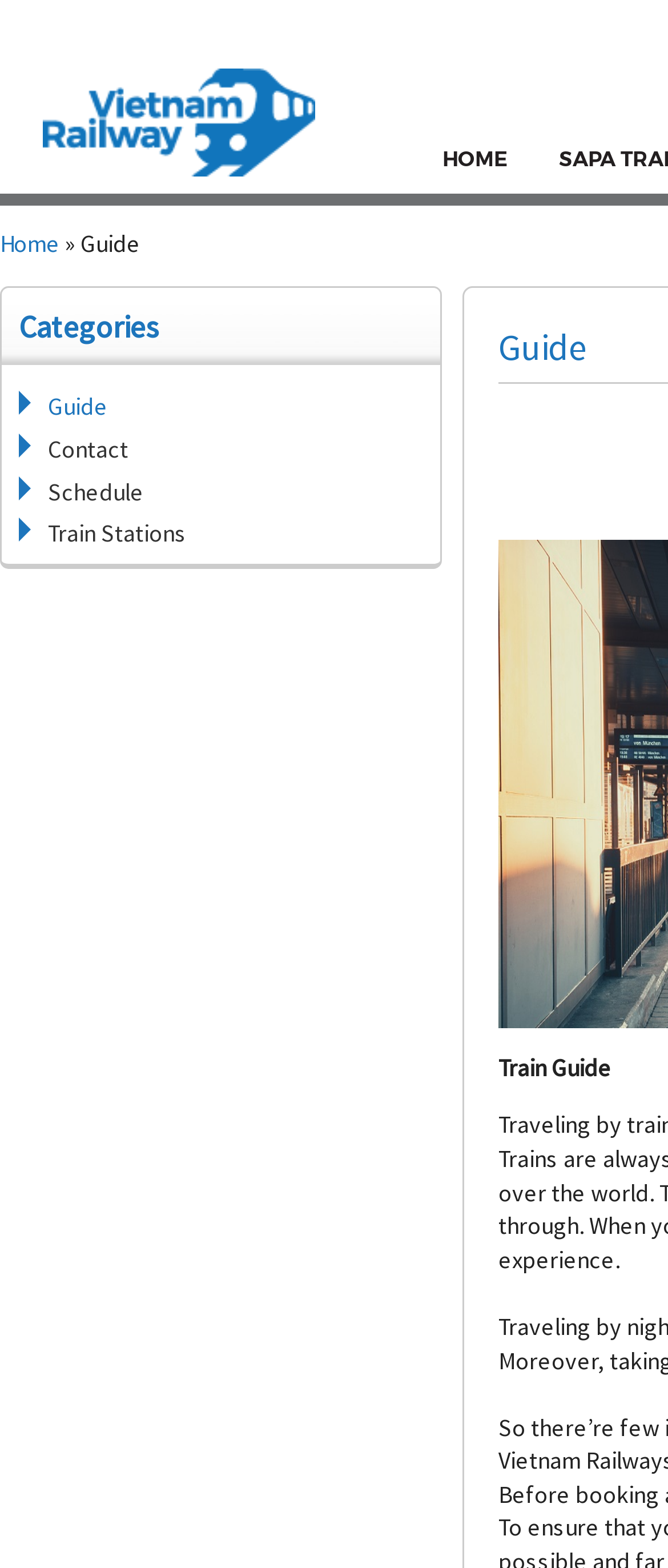Is there a 'Skip to main content' link?
Refer to the image and give a detailed response to the question.

I found a link element with the text 'Skip to main content' at the top of the page, with a bounding box of [0.0, 0.021, 0.315, 0.023], which suggests that it is a link to skip to the main content of the page.